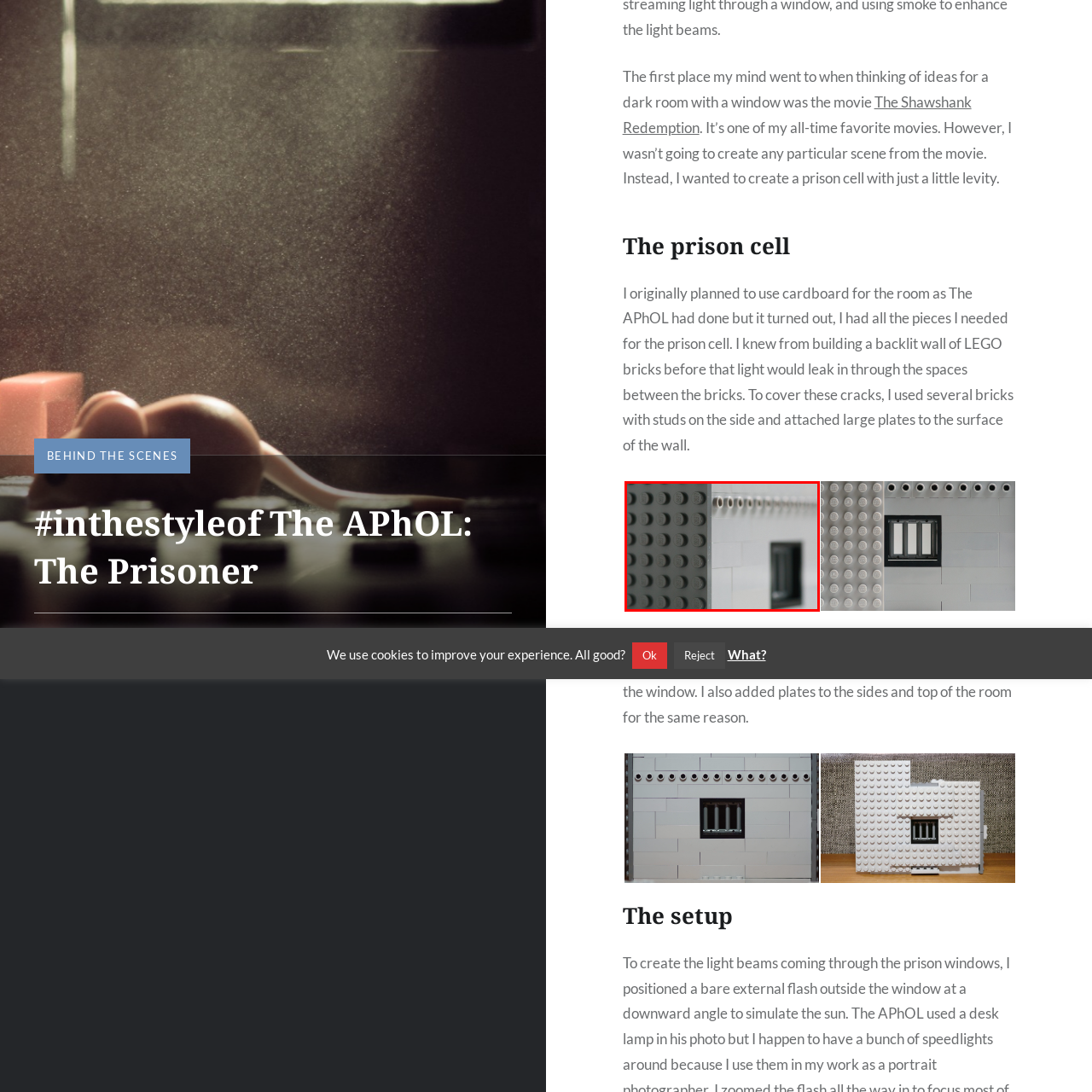What is the primary color of the LEGO bricks?
Observe the image inside the red bounding box and answer the question using only one word or a short phrase.

Grey and dark